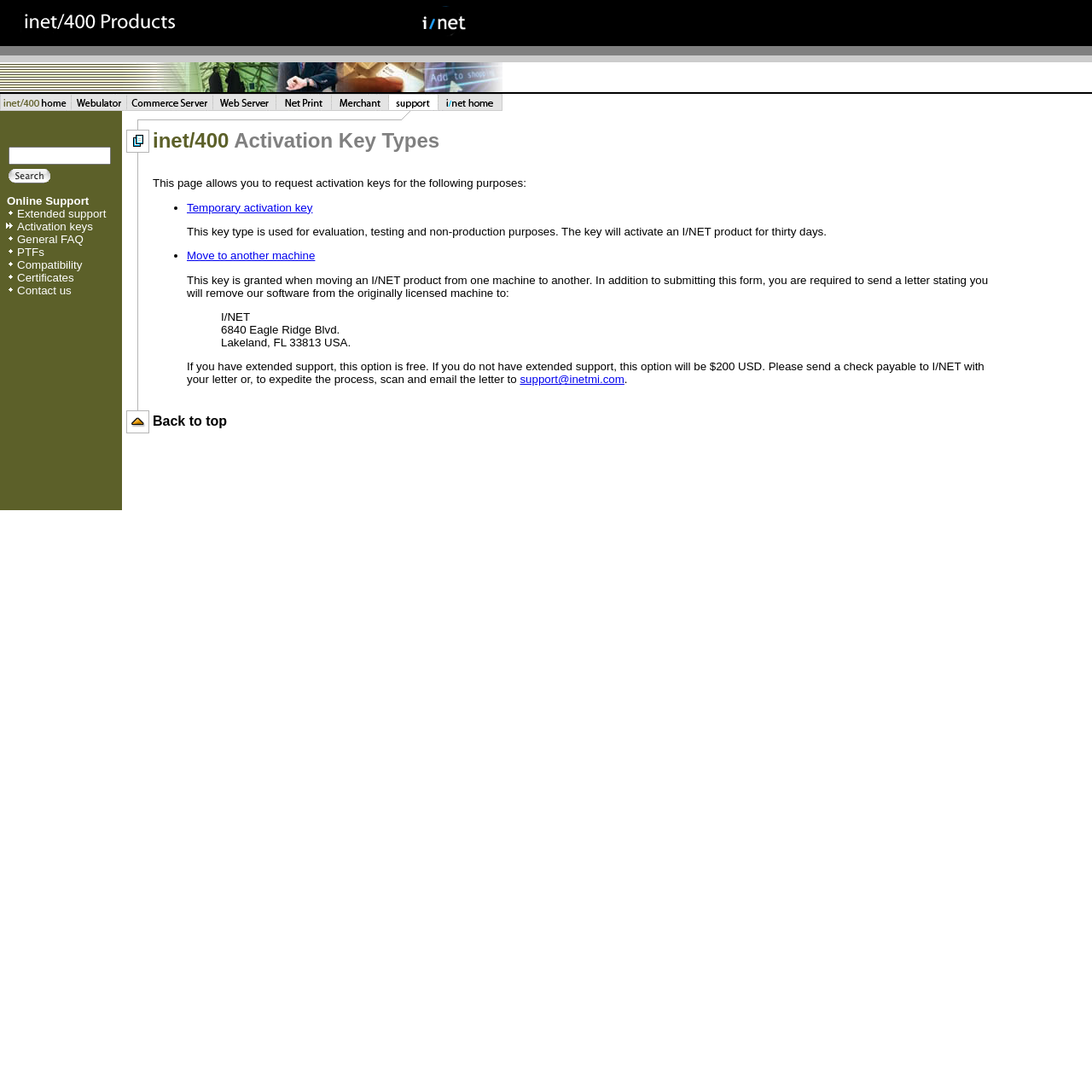Can you specify the bounding box coordinates of the area that needs to be clicked to fulfill the following instruction: "Request activation keys for Temporary activation key"?

[0.171, 0.184, 0.286, 0.196]